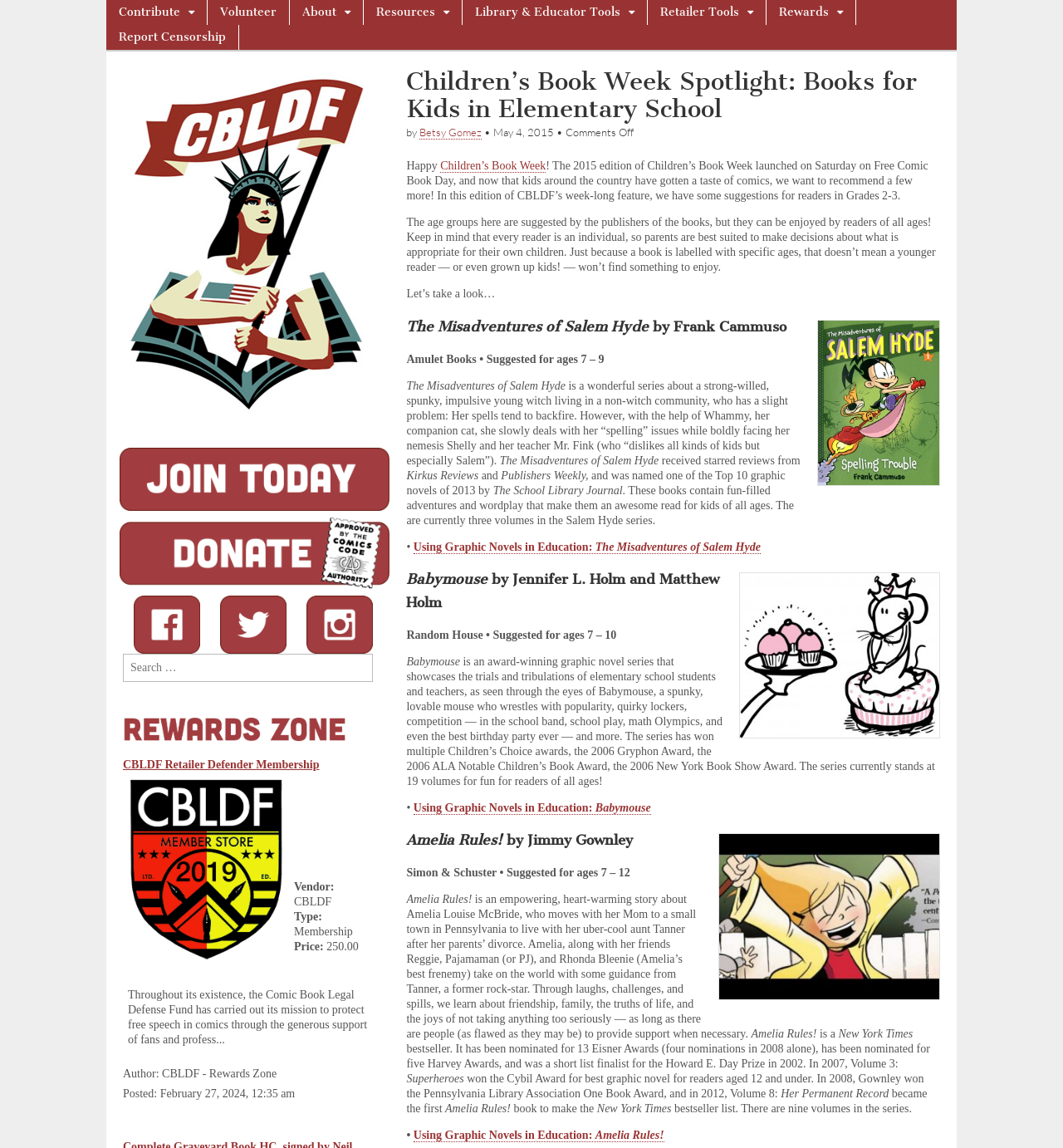Please identify the bounding box coordinates of the element that needs to be clicked to perform the following instruction: "Visit Children’s Book Week page".

[0.414, 0.139, 0.513, 0.151]